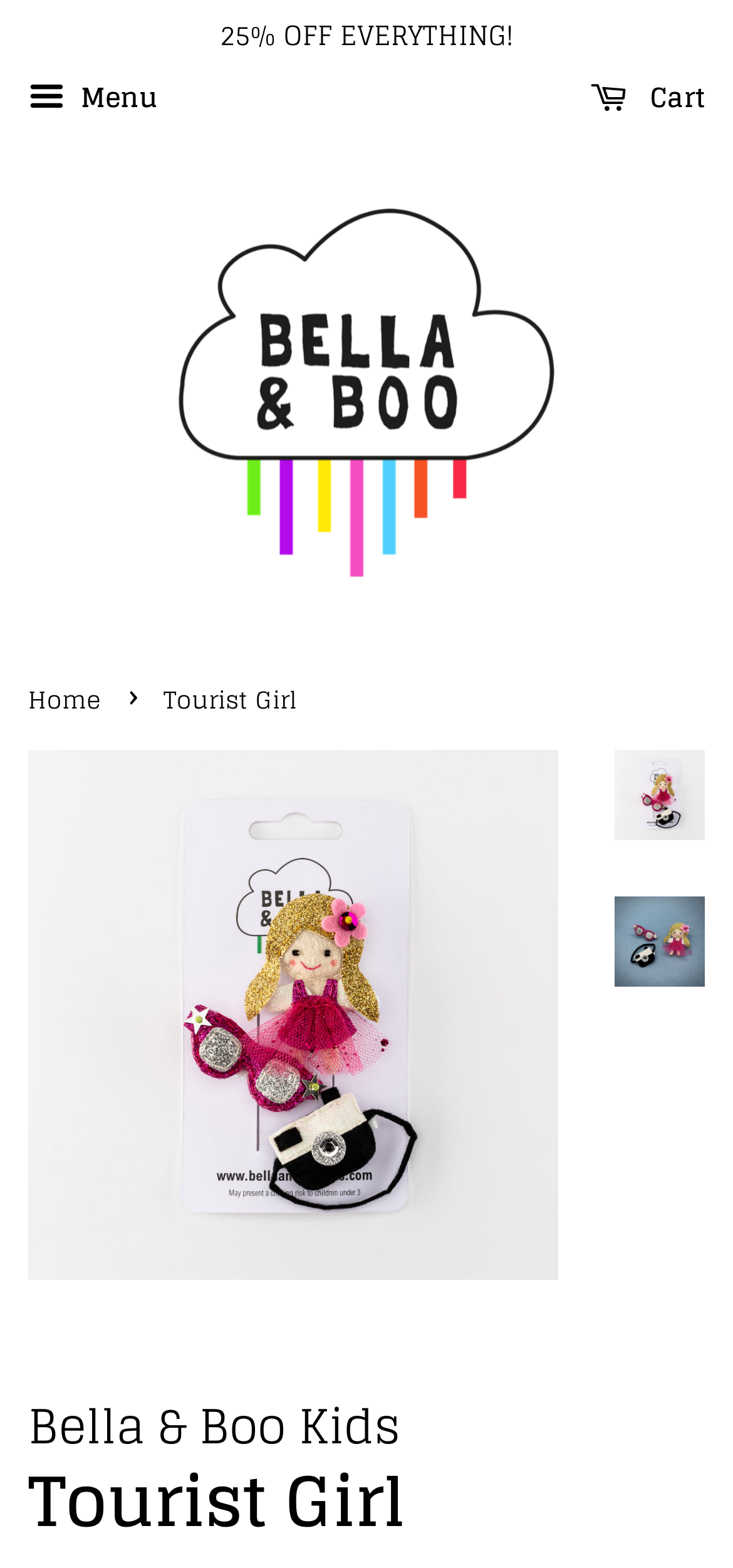How many images of Tourist Girl are there?
Refer to the image and give a detailed answer to the query.

I searched the page for images related to 'Tourist Girl' and found three image elements with the same description. These images are likely different views or representations of the same product.